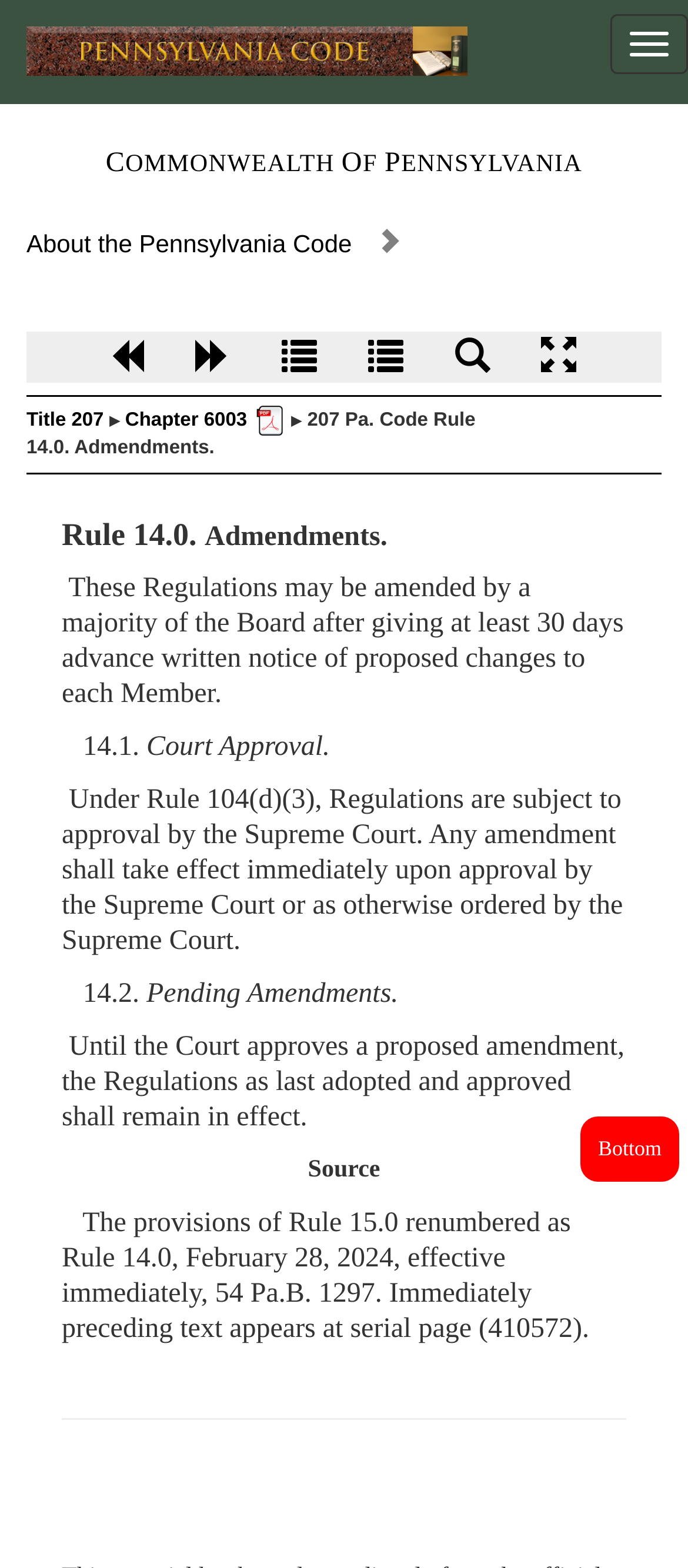Respond with a single word or phrase:
What is the role of the Supreme Court?

Approval